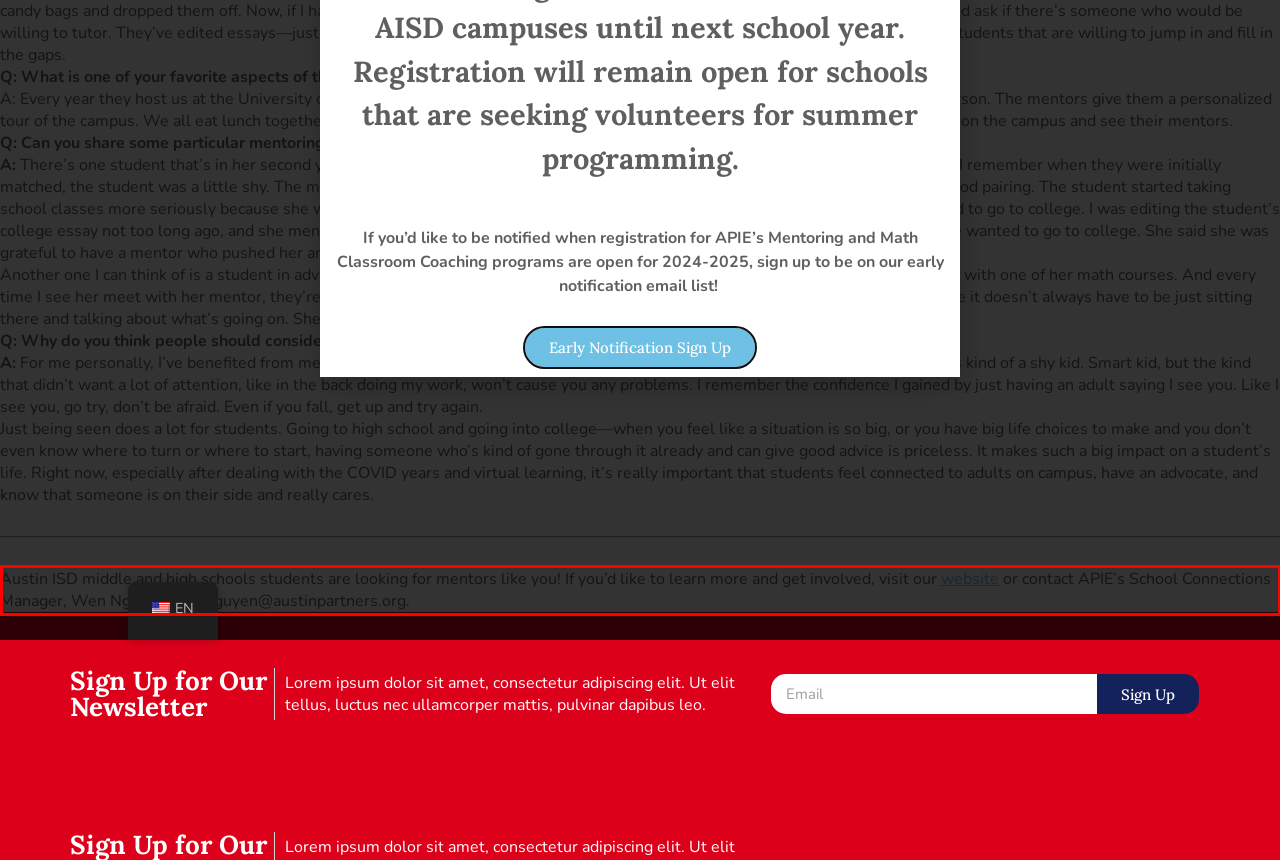You are given a screenshot showing a webpage with a red bounding box. Perform OCR to capture the text within the red bounding box.

Austin ISD middle and high schools students are looking for mentors like you! If you’d like to learn more and get involved, visit our website or contact APIE’s School Connections Manager, Wen Nguyen, at wnguyen@austinpartners.org.